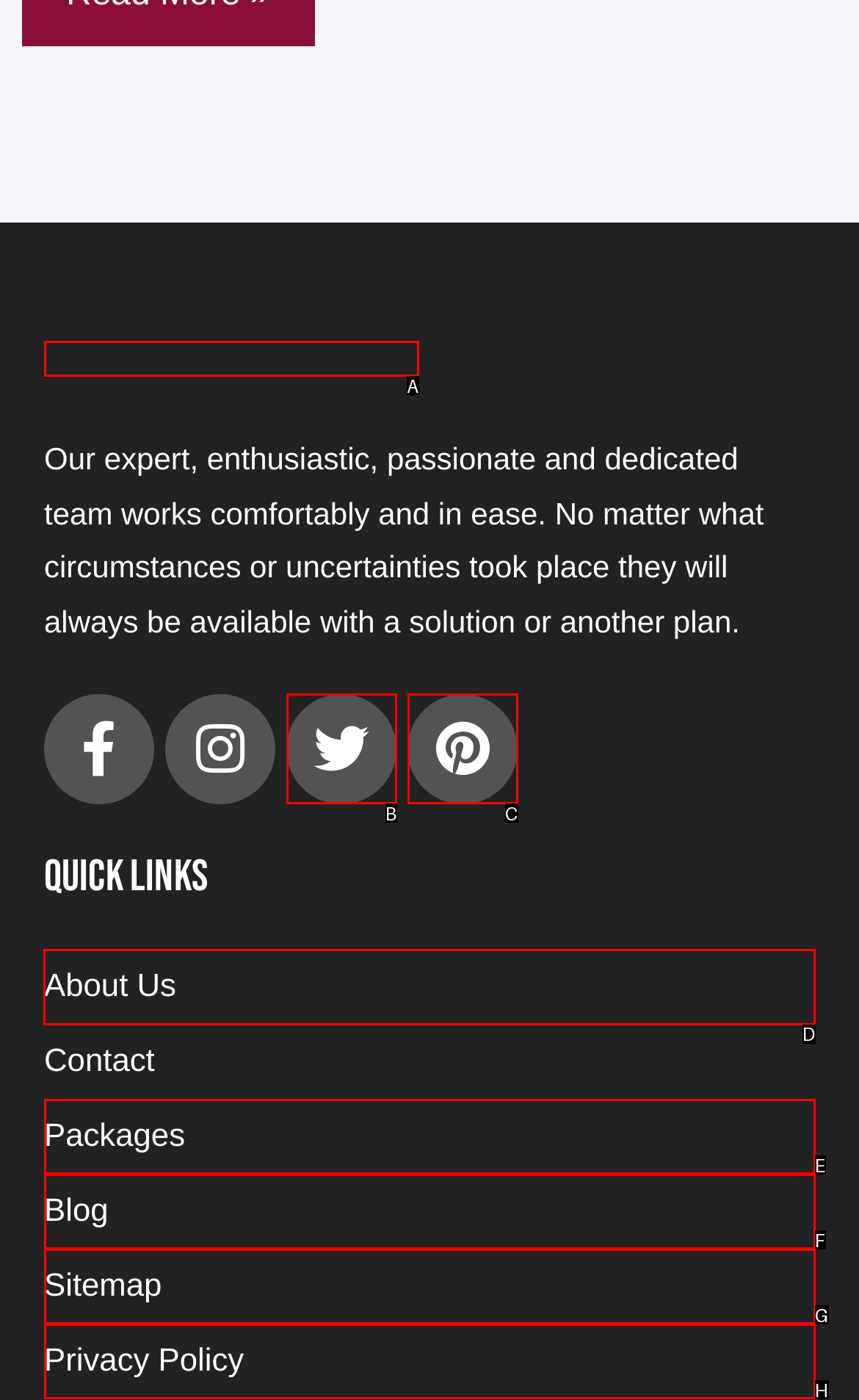Point out the UI element to be clicked for this instruction: Go to About Us page. Provide the answer as the letter of the chosen element.

D